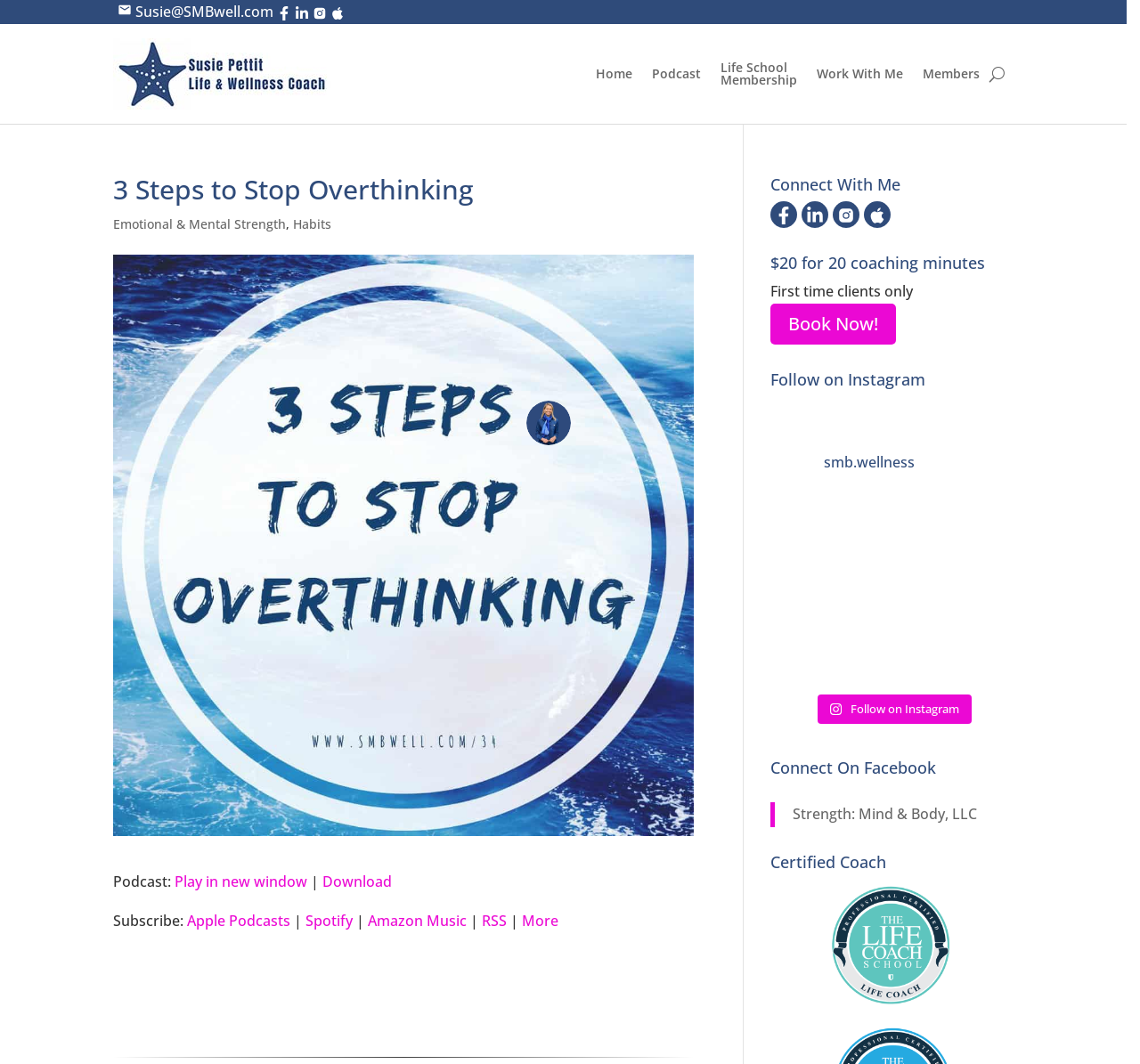Offer a comprehensive description of the webpage’s content and structure.

This webpage is about Susie Pettit, a life coach, and her podcast "3 Steps to Stop Overthinking". The page has a heading "3 Steps to Stop Overthinking" at the top, followed by a brief description of the podcast episode. 

Below the heading, there are several social media links, including Facebook, LinkedIn, Instagram, and Apple Podcasts, each with its corresponding icon. 

On the left side of the page, there is a section with a heading "Connect With Me" that includes links to Susie's social media profiles, including Facebook, LinkedIn, Instagram, and Apple Podcasts. 

Further down, there is a section with a heading "Follow on Instagram" that displays several Instagram posts. Each post includes an image and a caption with inspirational quotes and messages about self-love, empowerment, and overcoming self-doubt. 

On the right side of the page, there is a section with a heading "Certified Coach" that includes a link to "The Life Coach School" and a certification badge. 

At the bottom of the page, there is a section with a heading "Connect On Facebook" that includes a link to Susie's Facebook page. 

Throughout the page, there are several calls-to-action, such as "Book Now!" and "Listen to episode 305", that encourage visitors to take action and engage with Susie's content.